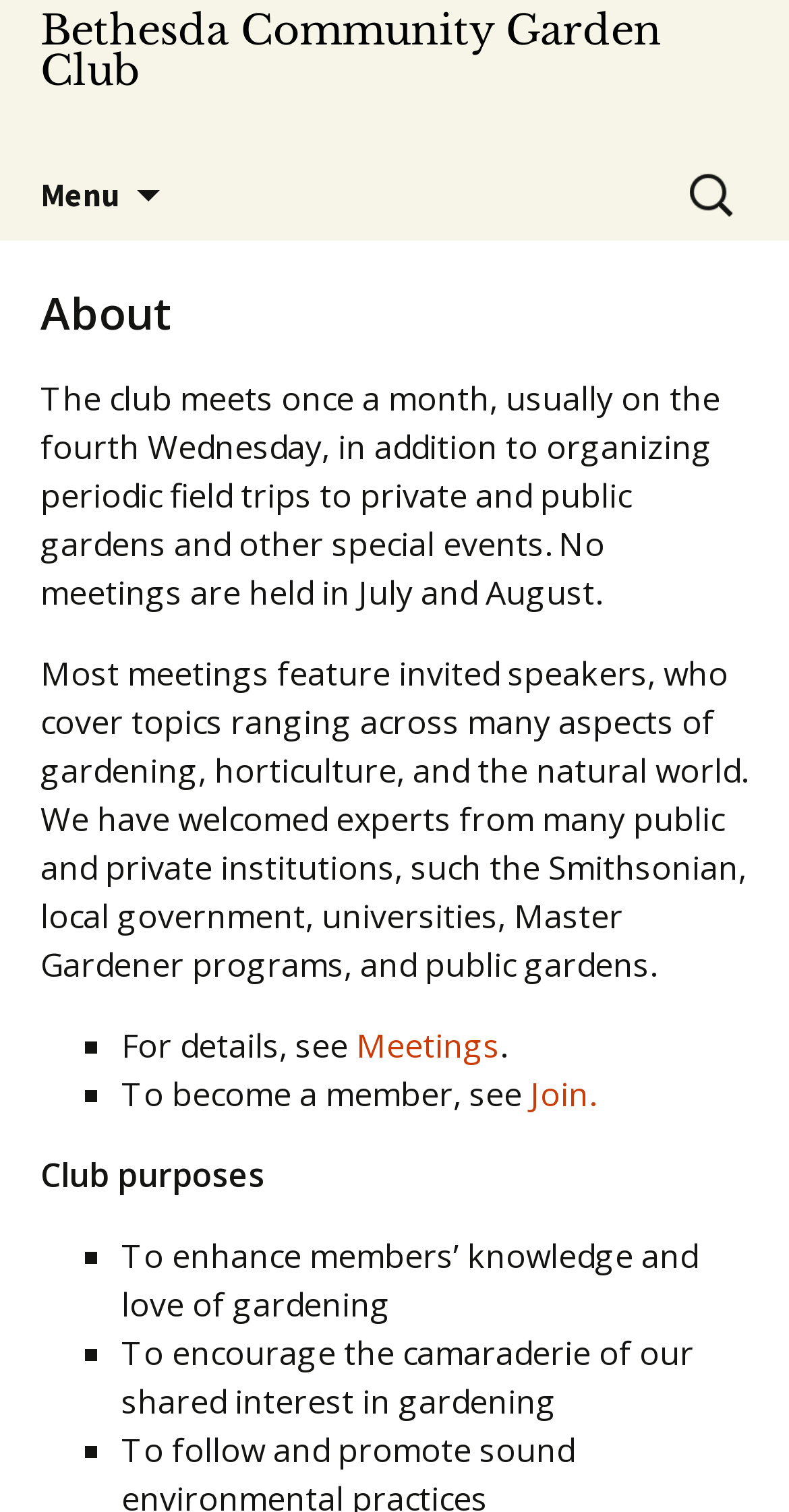Identify and extract the main heading of the webpage.

Bethesda Community Garden Club